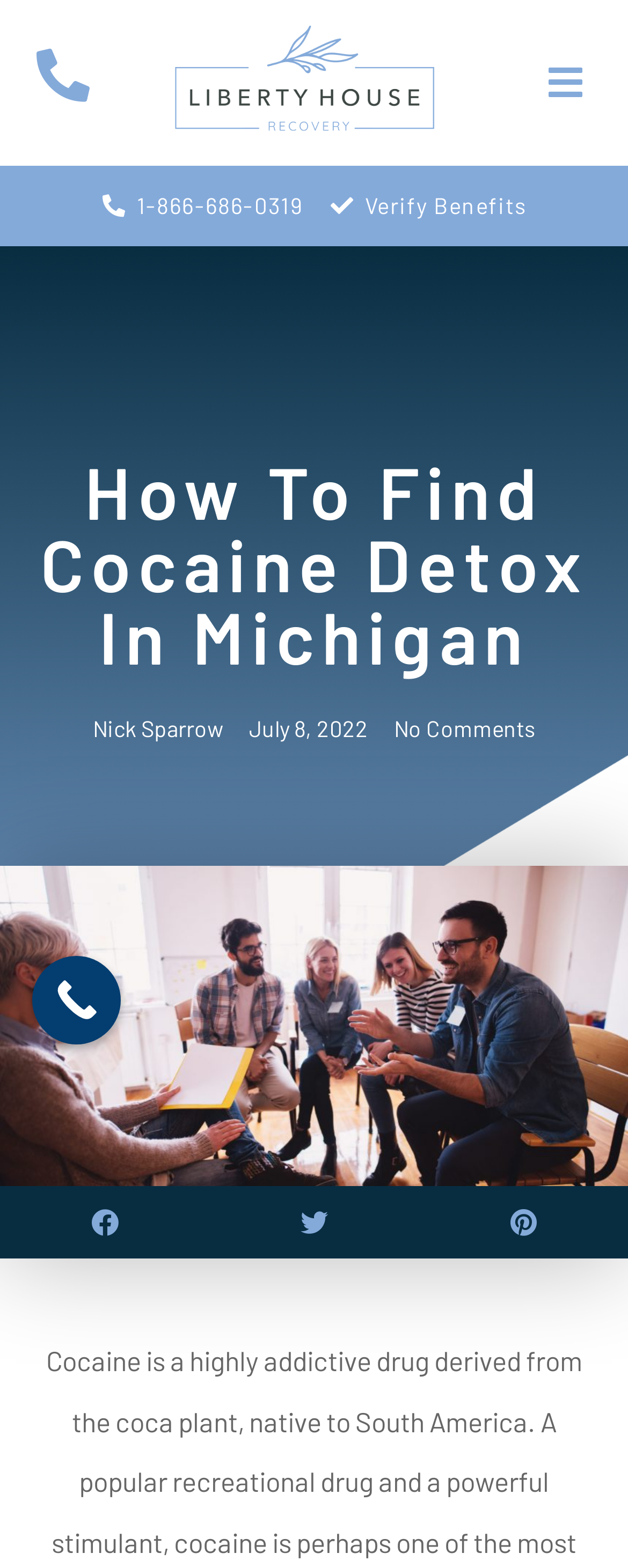How many social media share buttons are there?
Refer to the screenshot and respond with a concise word or phrase.

3